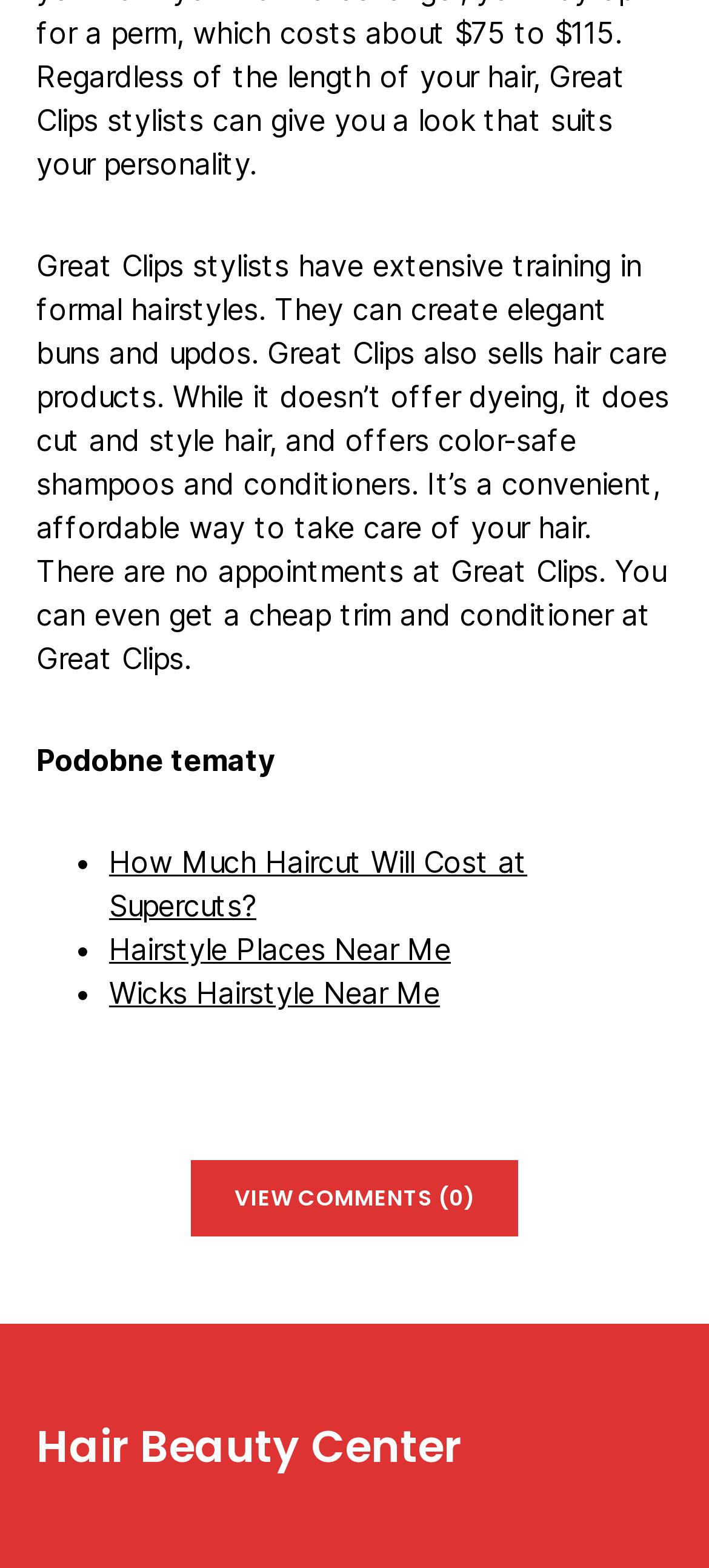Give a one-word or phrase response to the following question: Is it possible to make an appointment at Great Clips?

No